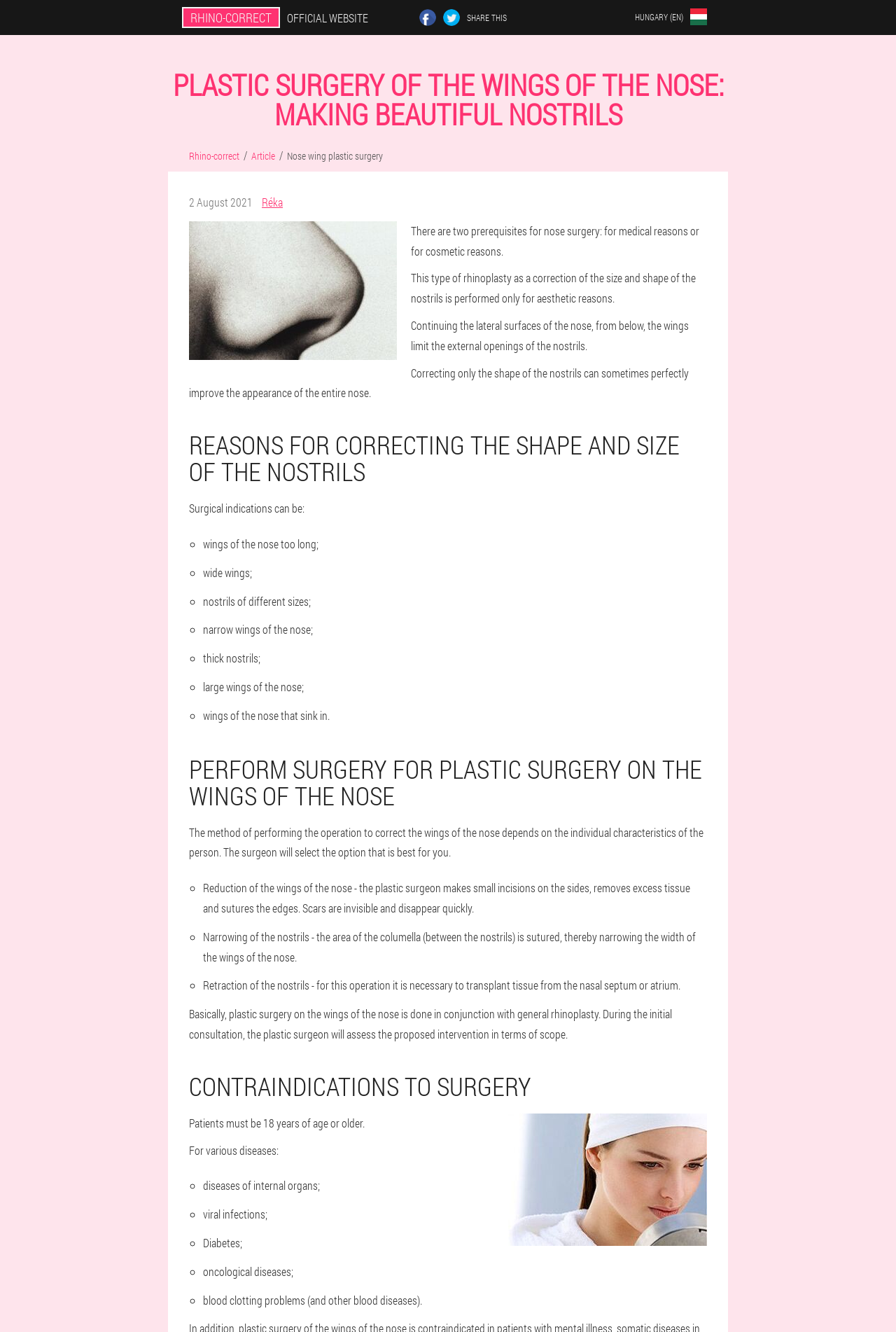What are the prerequisites for nose surgery?
From the screenshot, supply a one-word or short-phrase answer.

Medical or cosmetic reasons